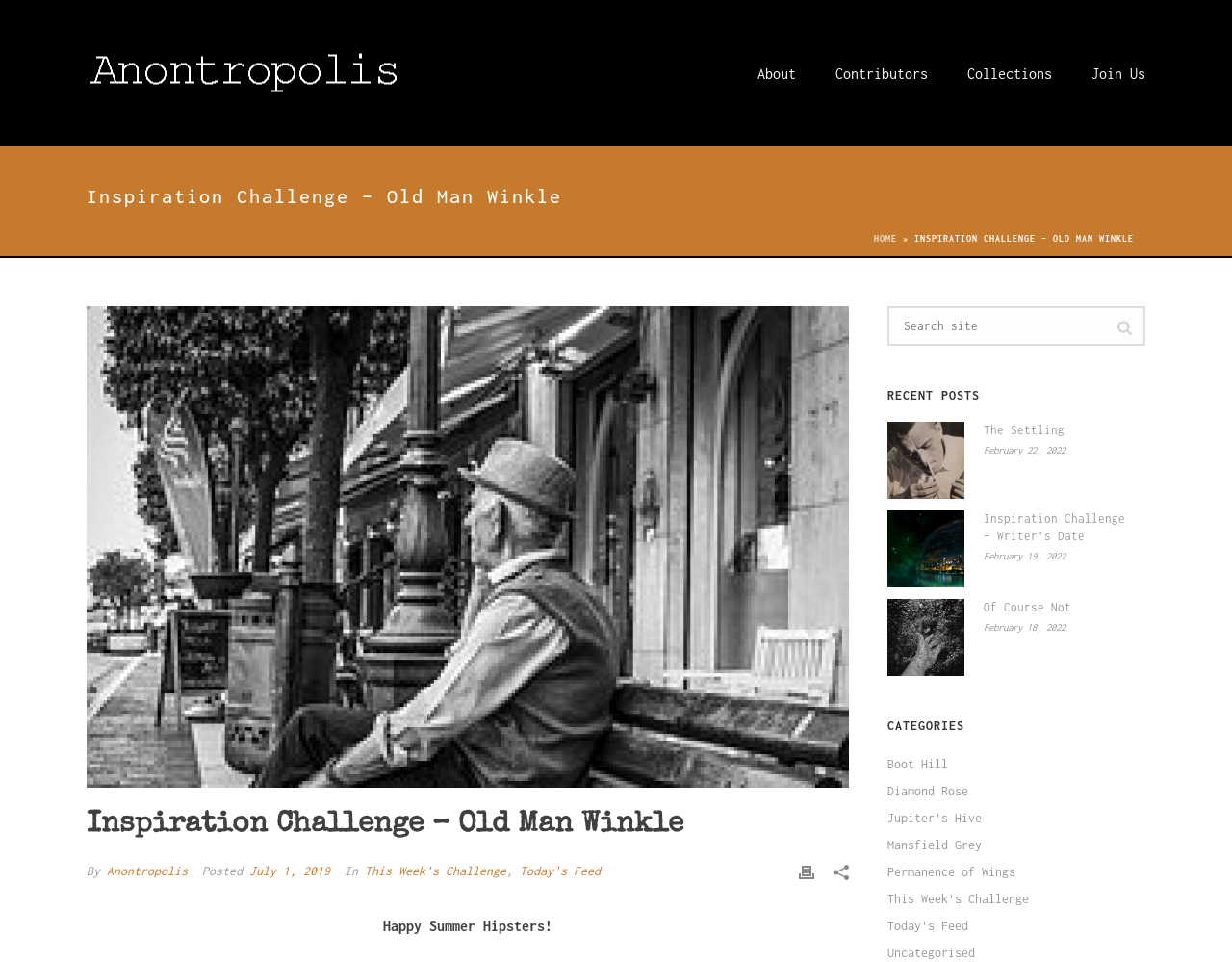Find the bounding box coordinates of the clickable area that will achieve the following instruction: "Read the 'RECENT POSTS' section".

[0.72, 0.404, 0.795, 0.419]